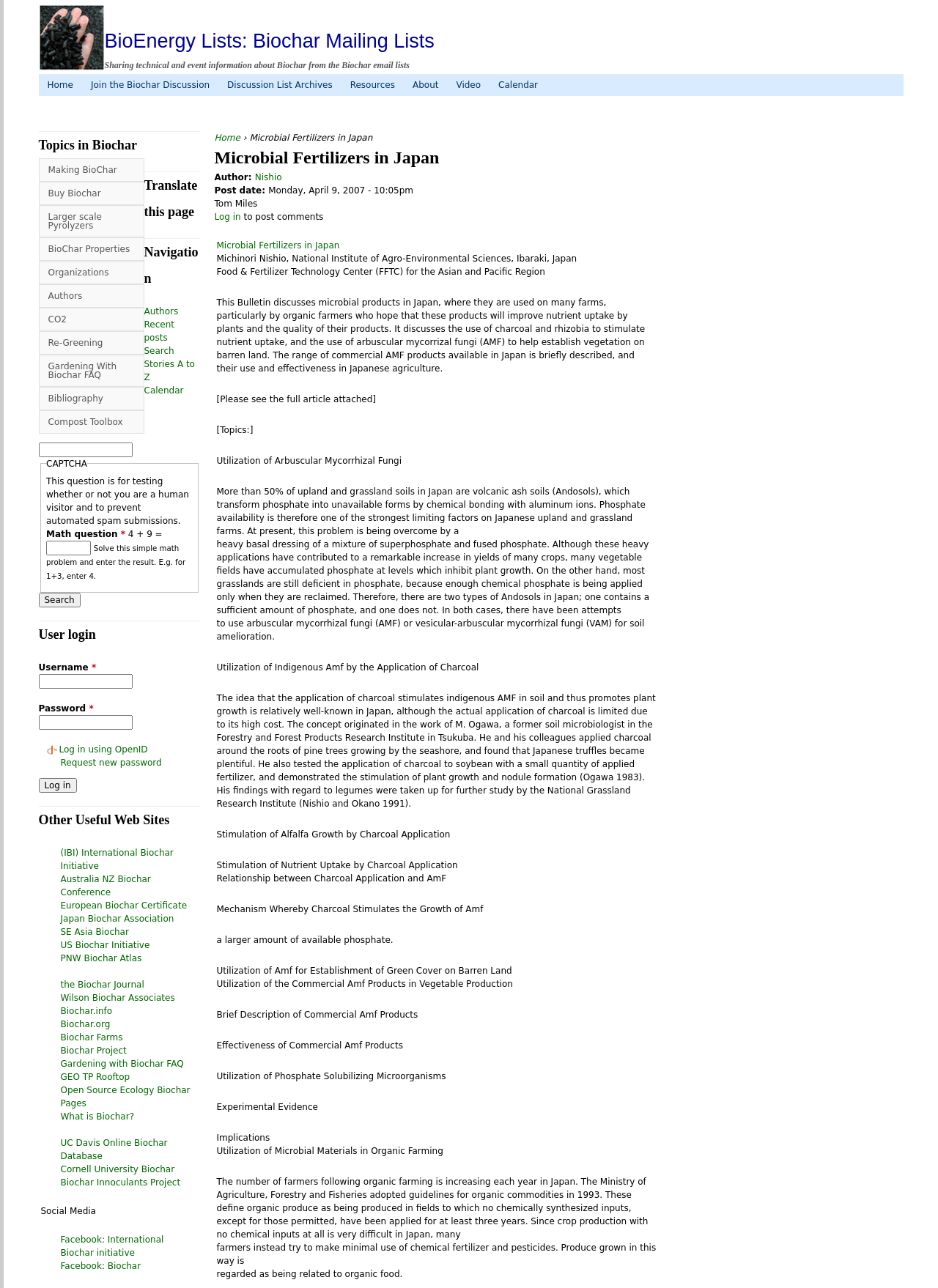Please determine the bounding box coordinates of the element to click in order to execute the following instruction: "Search for something". The coordinates should be four float numbers between 0 and 1, specified as [left, top, right, bottom].

[0.041, 0.318, 0.213, 0.471]